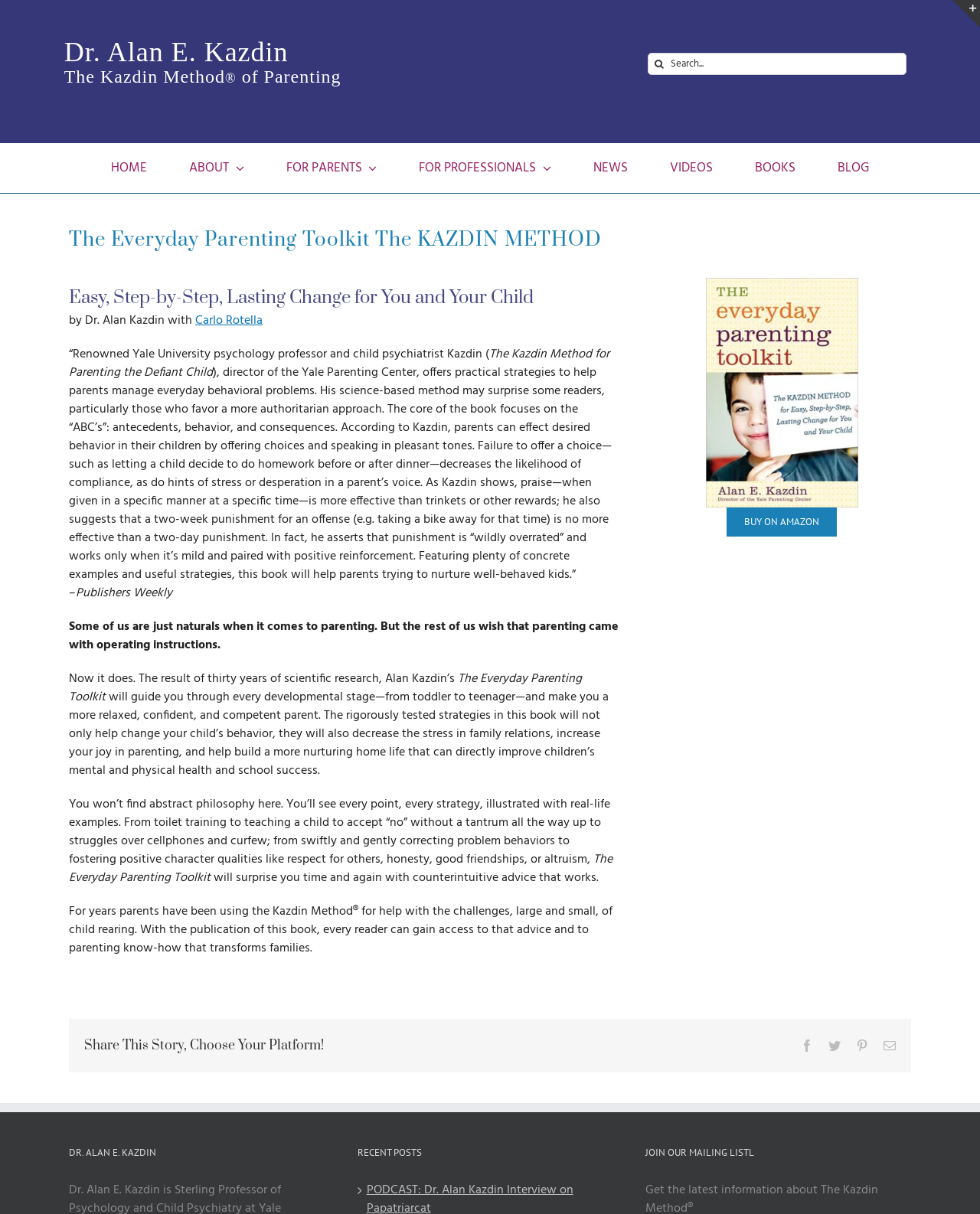Provide a brief response in the form of a single word or phrase:
Who is the author of this book?

Dr. Alan Kazdin